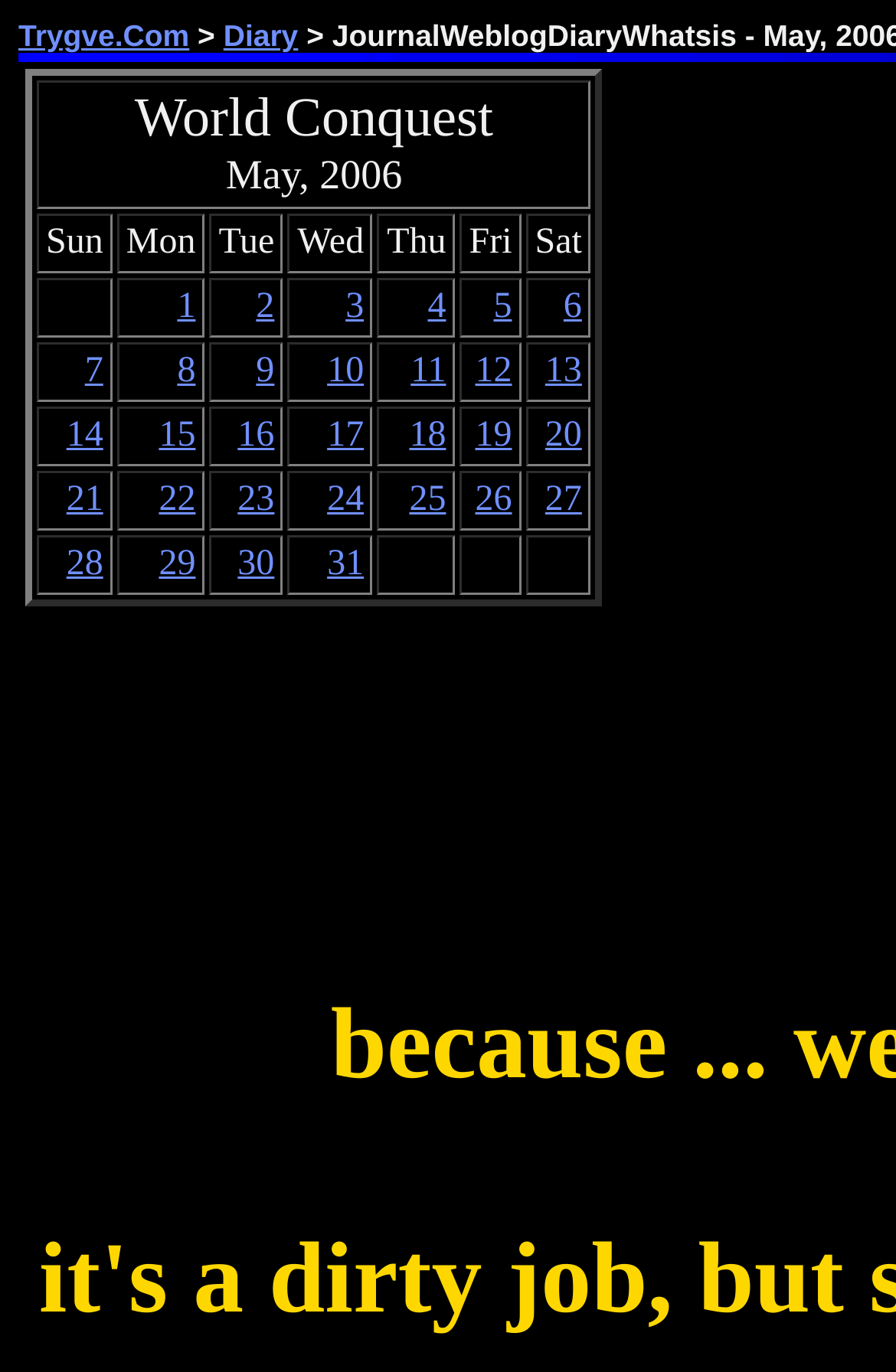Use a single word or phrase to respond to the question:
How many days are listed in the diary?

30